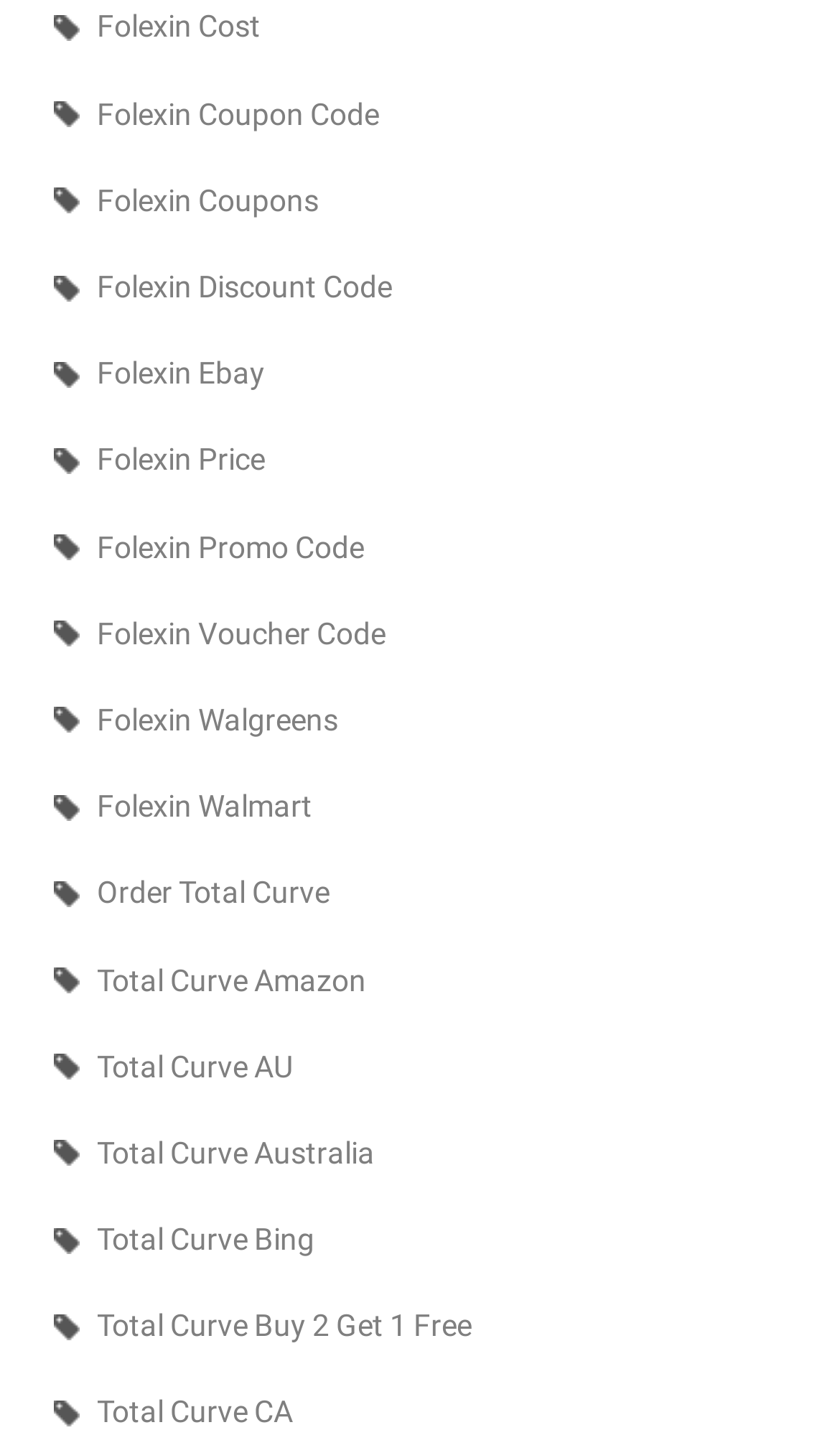Determine the bounding box coordinates for the area you should click to complete the following instruction: "View Total Curve Amazon".

[0.064, 0.656, 0.936, 0.694]